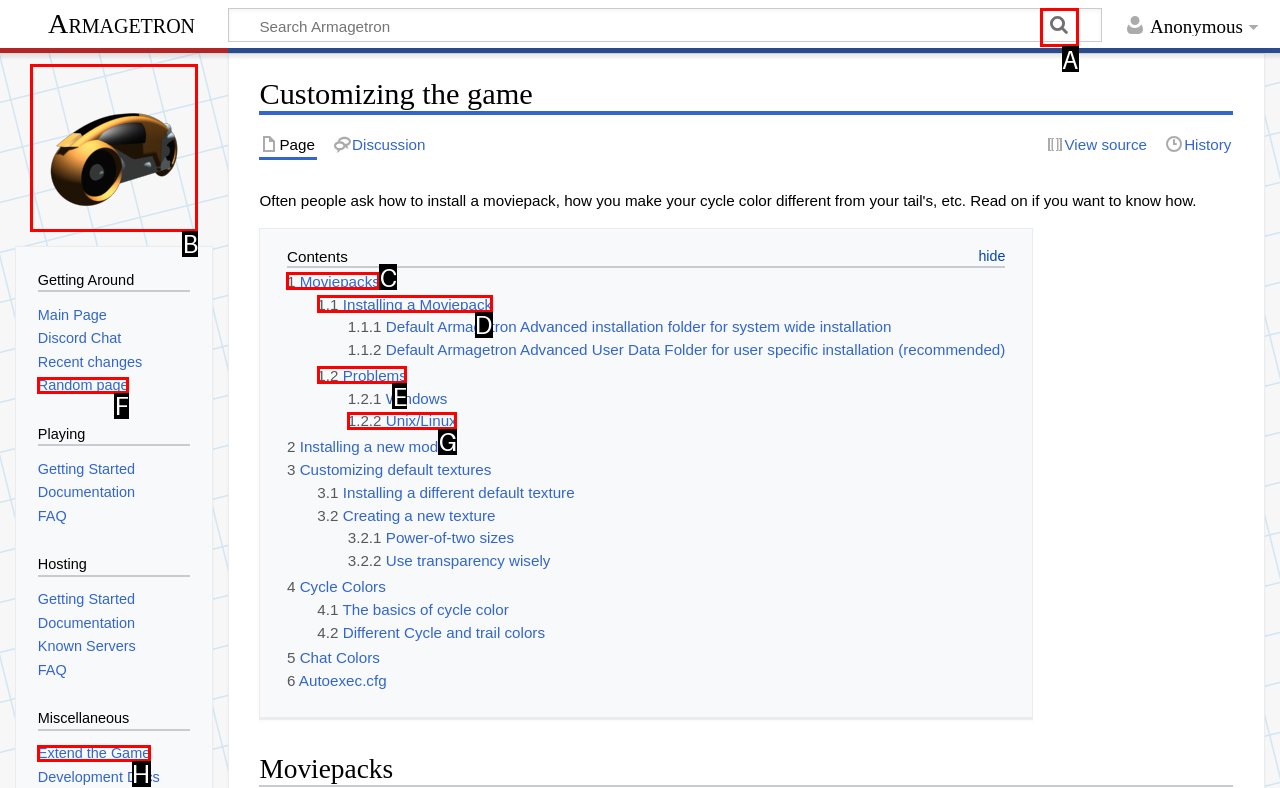Find the option that matches this description: Search
Provide the matching option's letter directly.

None